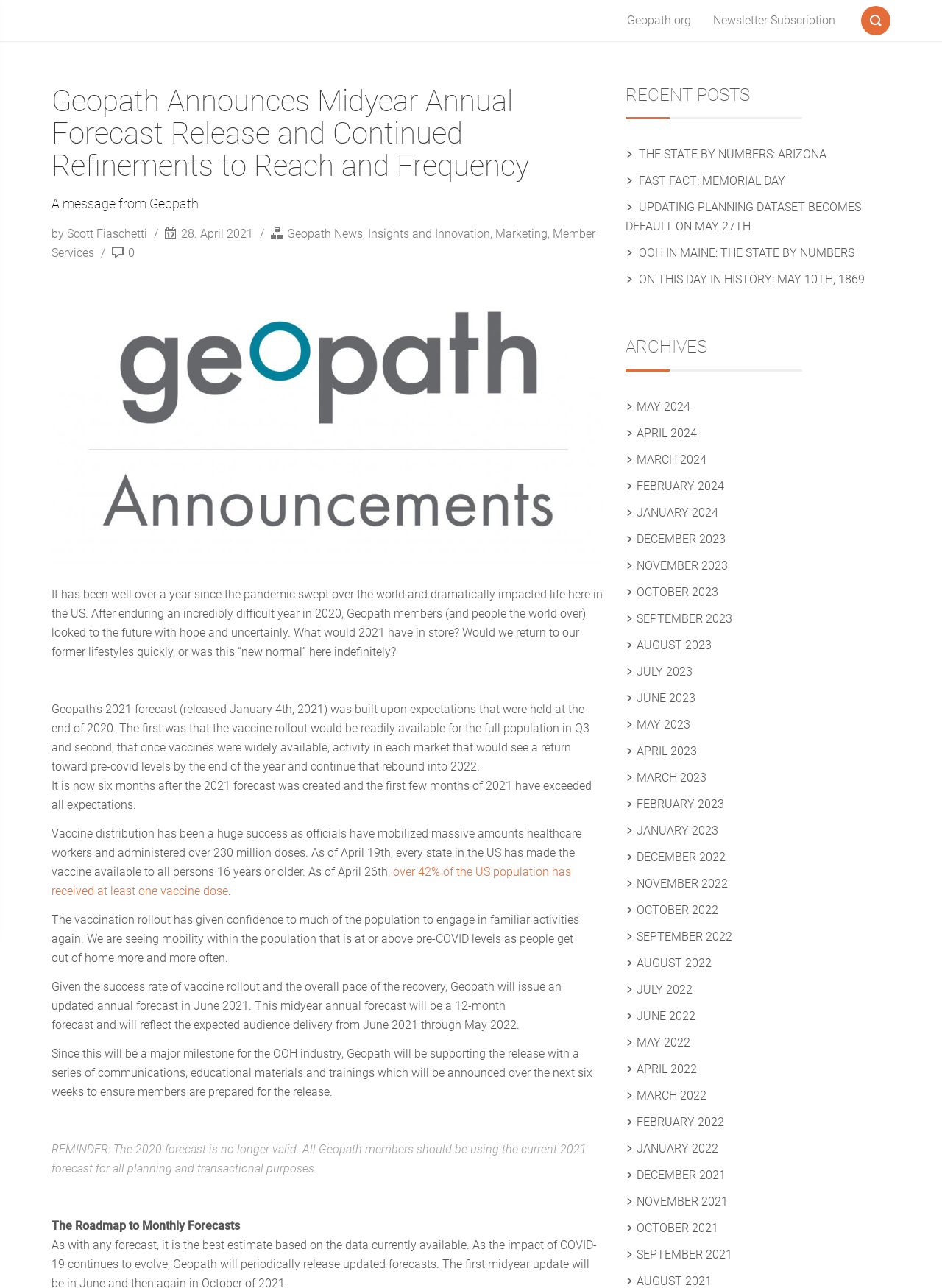Determine the bounding box coordinates of the clickable region to follow the instruction: "Read Geopath News".

[0.305, 0.176, 0.385, 0.187]